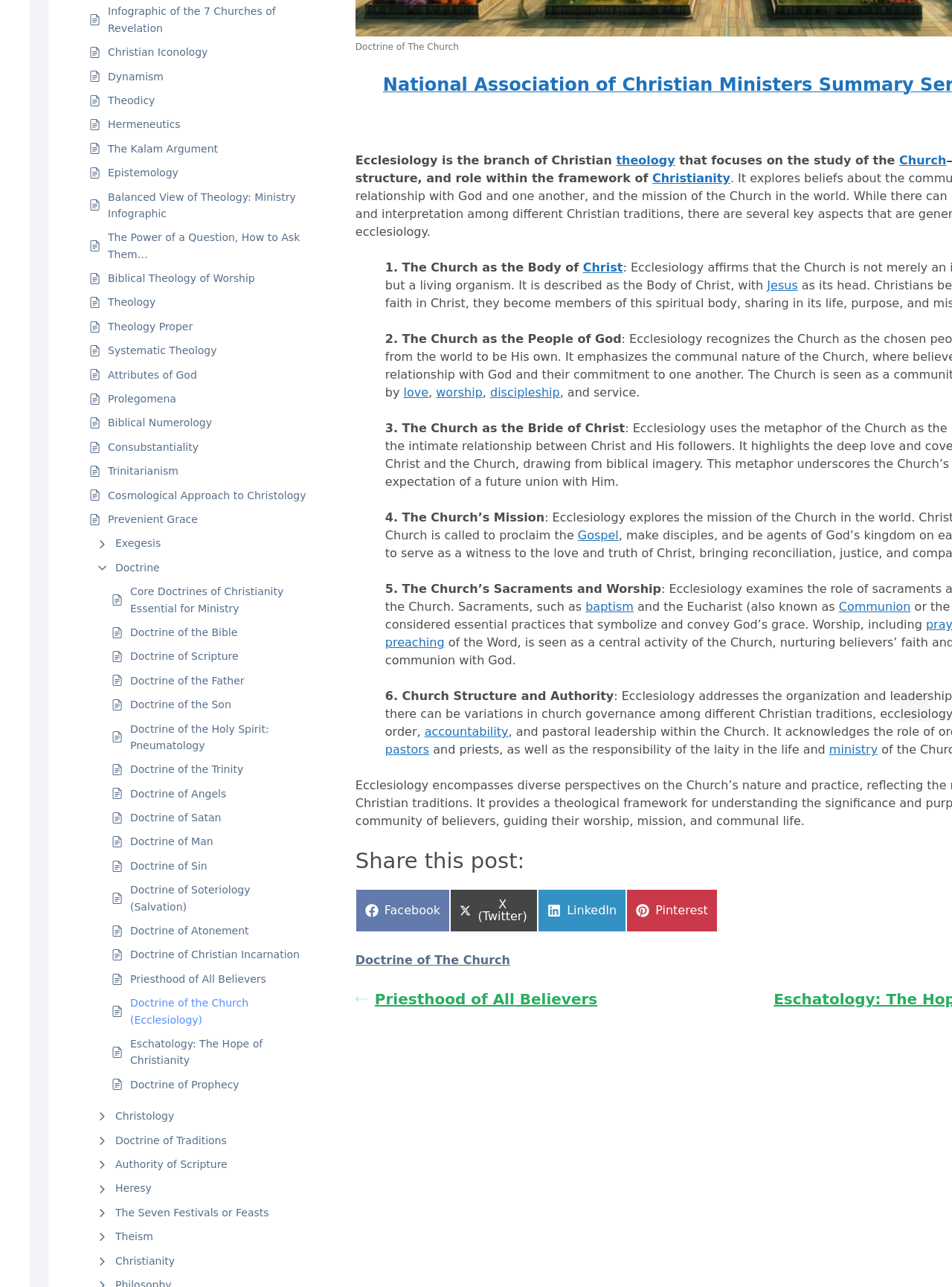Kindly determine the bounding box coordinates for the area that needs to be clicked to execute this instruction: "Click on the link 'Infographic of the 7 Churches of Revelation'".

[0.113, 0.003, 0.33, 0.028]